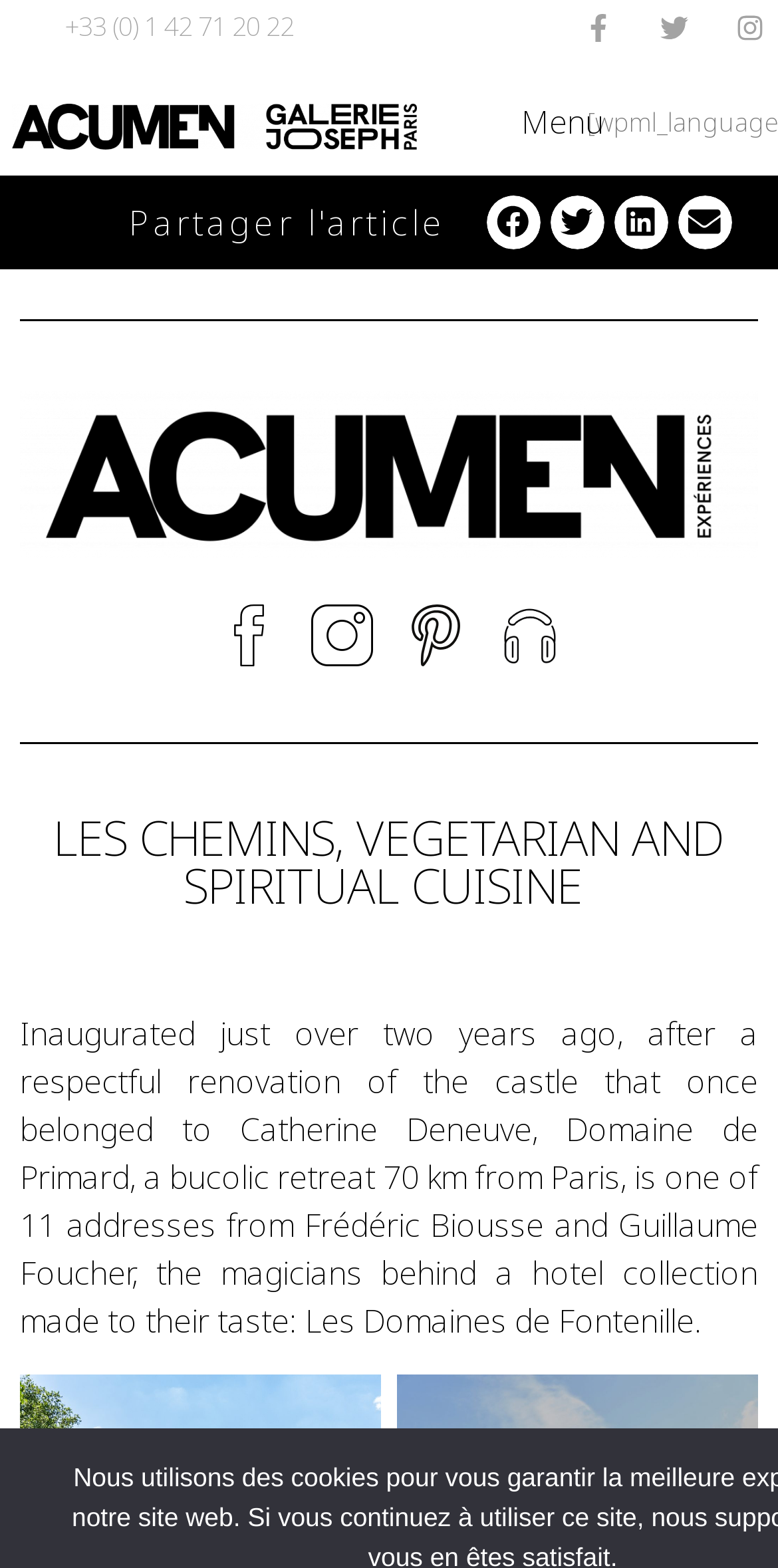What is the name of the retreat?
Provide a detailed answer to the question using information from the image.

I read the text on the webpage and found the name of the retreat, which is Domaine de Primard. It's a bucolic retreat 70 km from Paris.